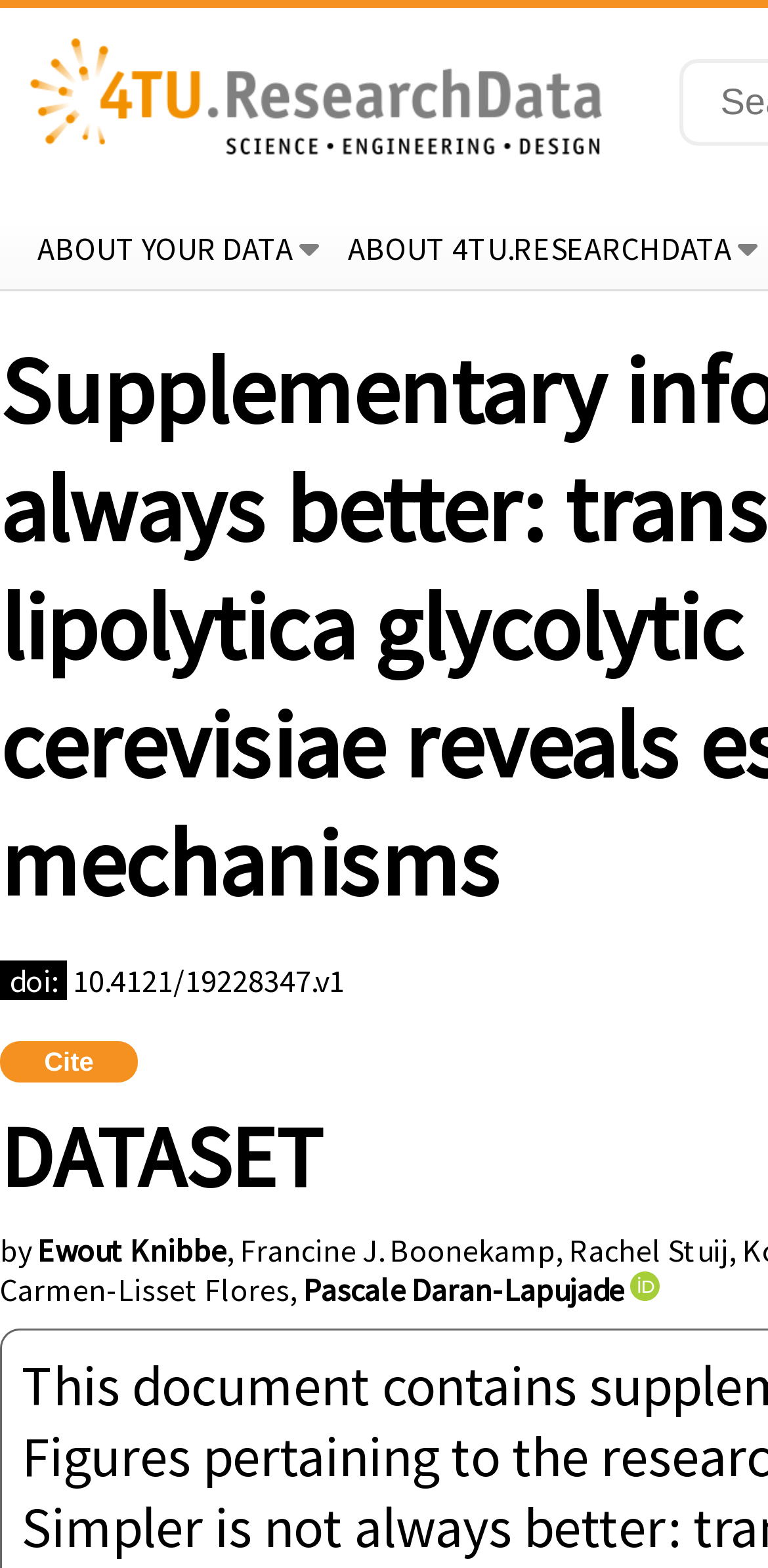Please find and report the bounding box coordinates of the element to click in order to perform the following action: "View the orcid profile". The coordinates should be expressed as four float numbers between 0 and 1, in the format [left, top, right, bottom].

[0.821, 0.81, 0.859, 0.835]